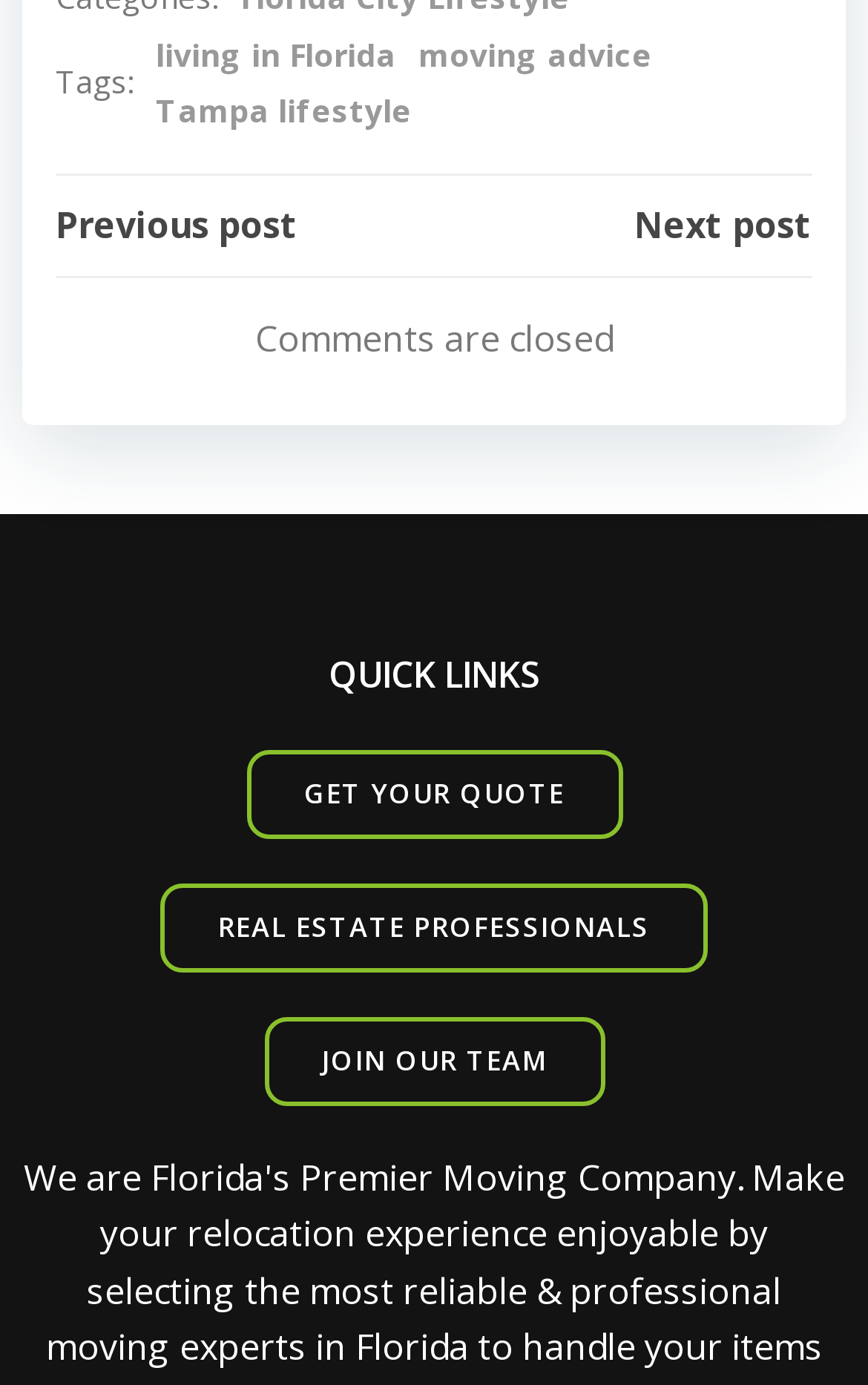Please locate the clickable area by providing the bounding box coordinates to follow this instruction: "go to 'GET YOUR QUOTE'".

[0.283, 0.541, 0.717, 0.605]